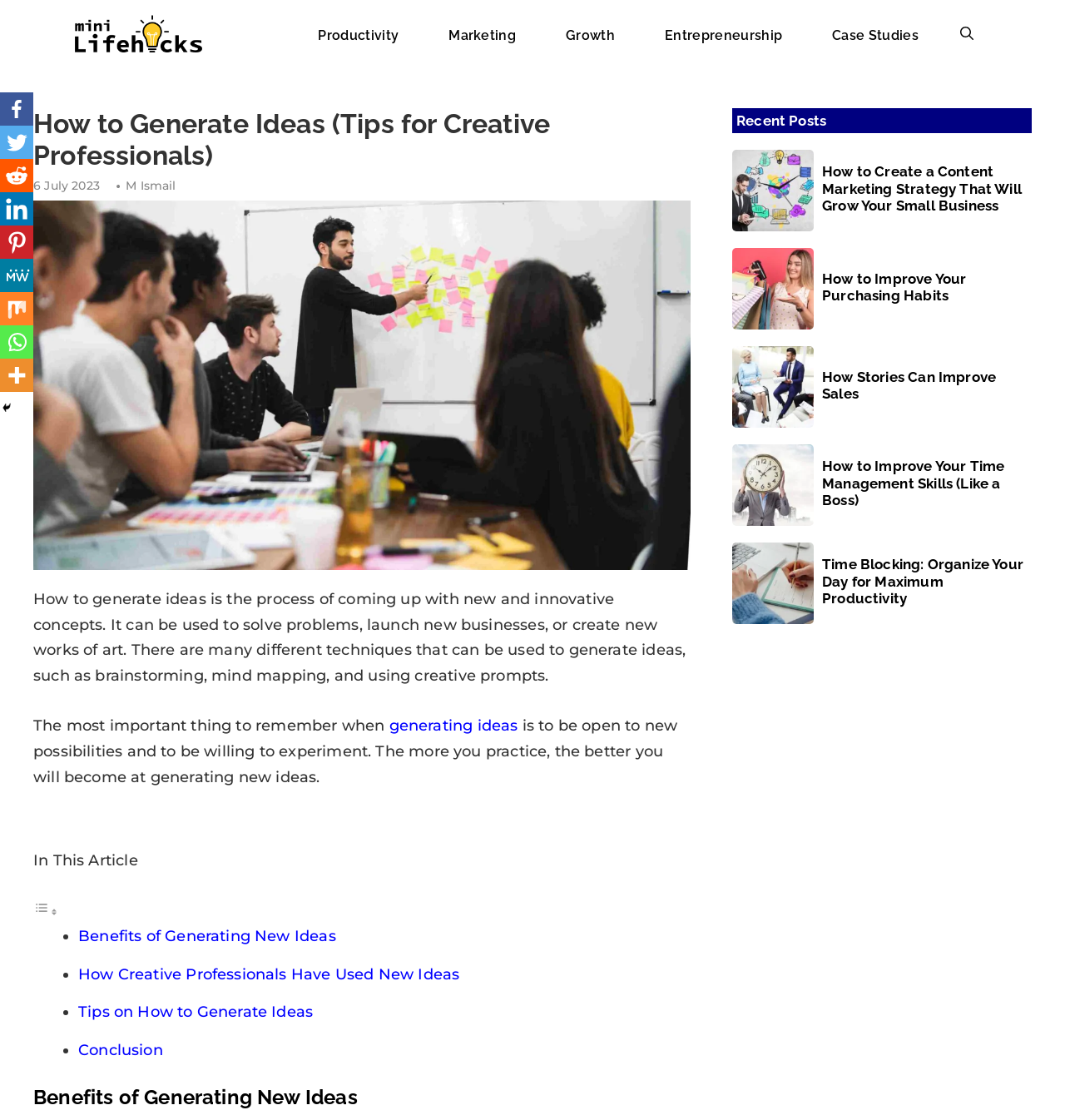Please determine the bounding box coordinates, formatted as (top-left x, top-left y, bottom-right x, bottom-right y), with all values as floating point numbers between 0 and 1. Identify the bounding box of the region described as: title="Mini Life Hacks"

[0.07, 0.006, 0.19, 0.054]